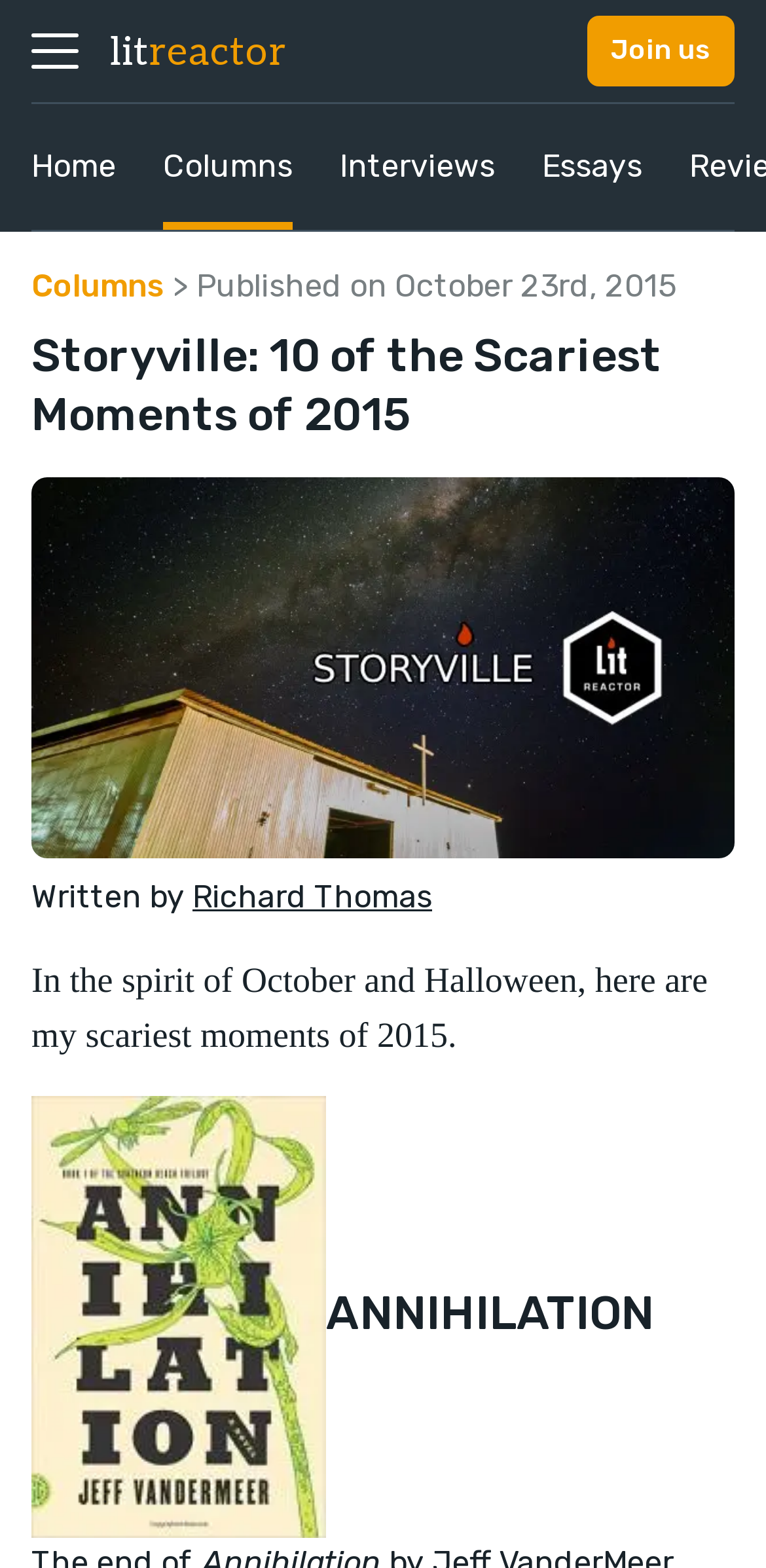Please locate the clickable area by providing the bounding box coordinates to follow this instruction: "check out Viral News".

None